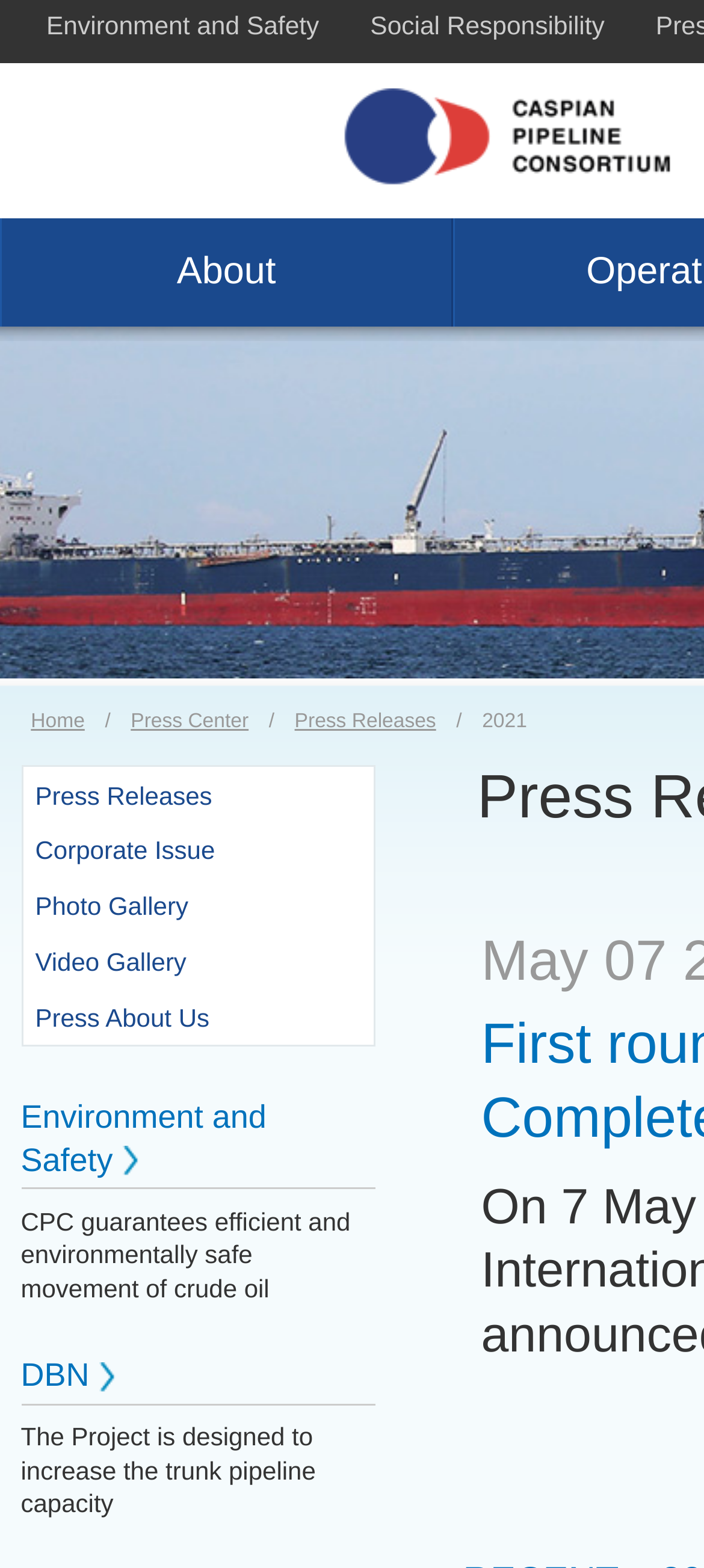Show the bounding box coordinates of the region that should be clicked to follow the instruction: "View Press Center."

[0.186, 0.453, 0.353, 0.467]